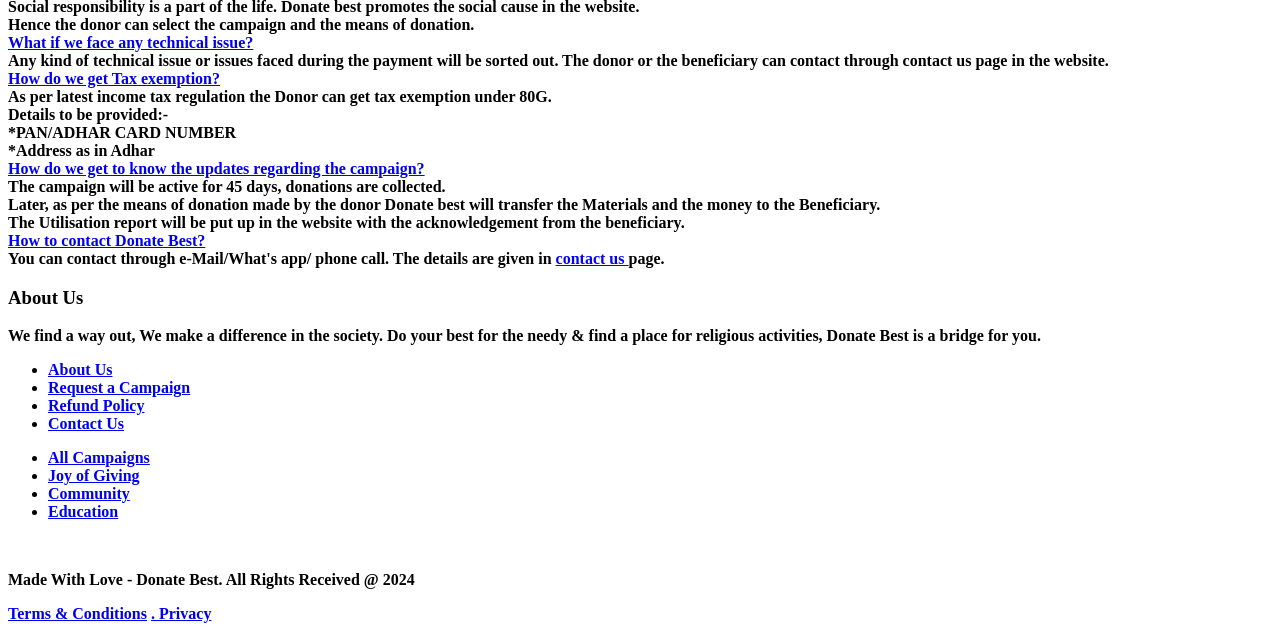Find and specify the bounding box coordinates that correspond to the clickable region for the instruction: "Click on 'How do we get to know the updates regarding the campaign?'".

[0.006, 0.254, 0.332, 0.281]